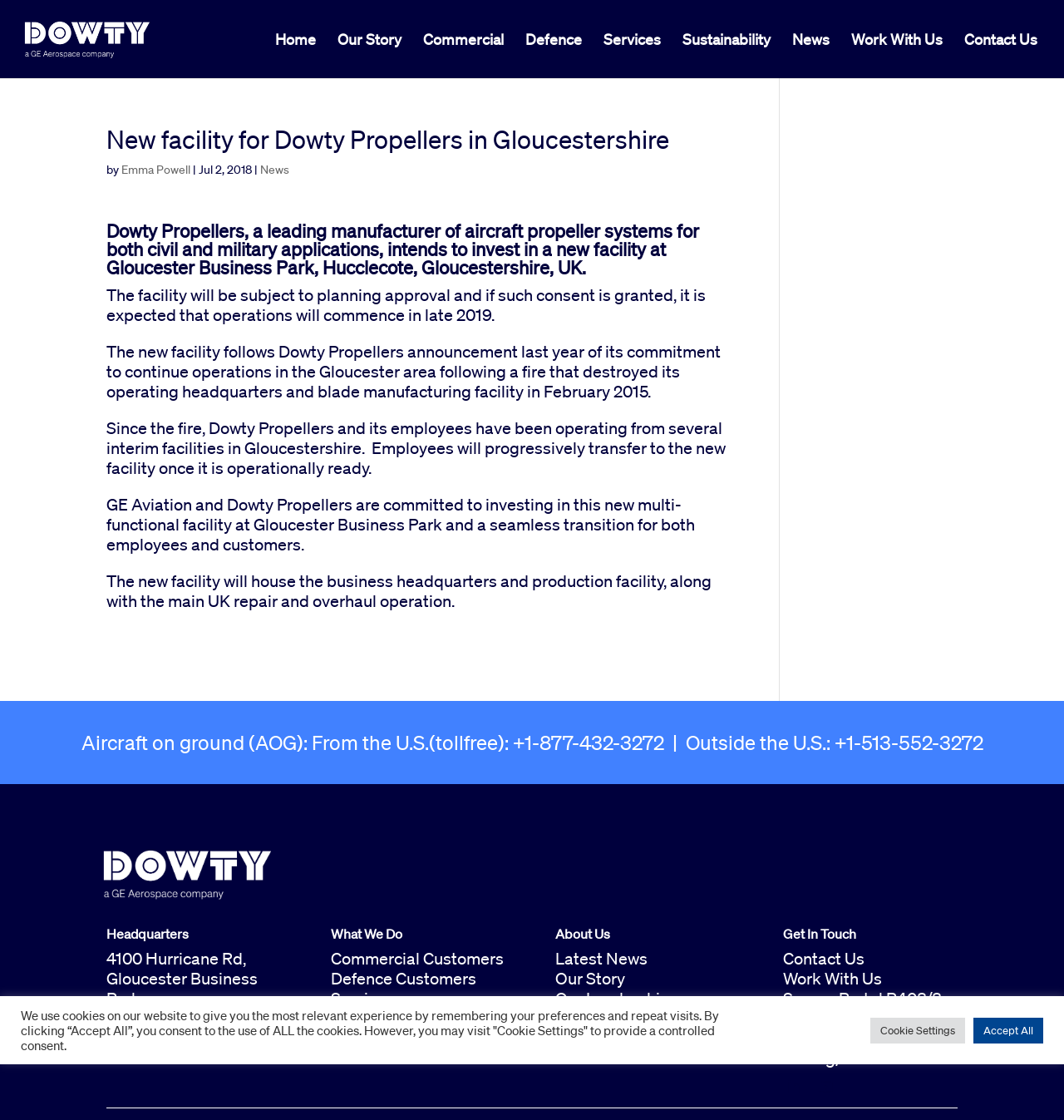Please specify the bounding box coordinates of the clickable section necessary to execute the following command: "Check the ranking of companies in the IT industry".

None